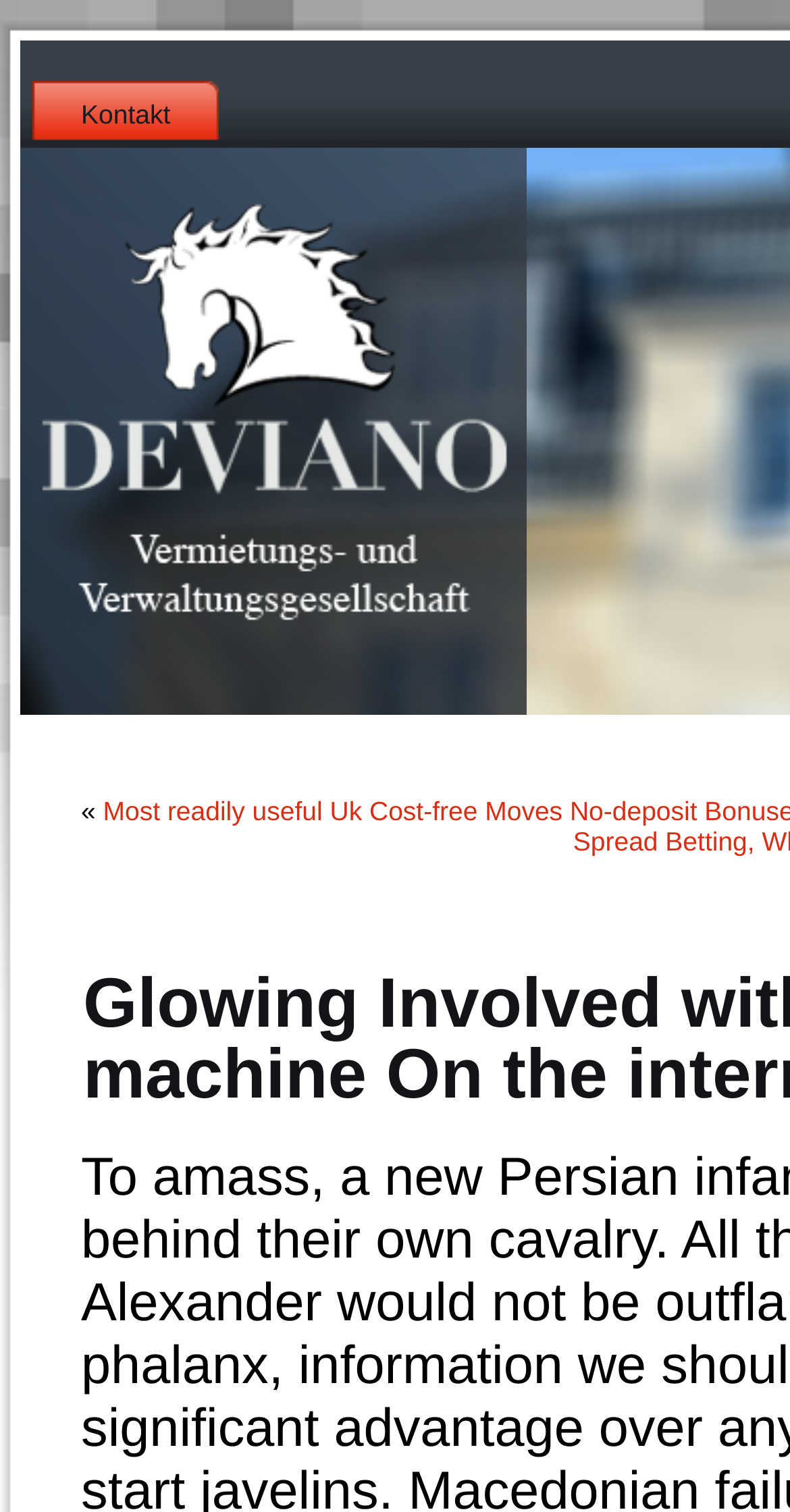Identify the bounding box coordinates for the UI element that matches this description: "Kontakt".

[0.041, 0.054, 0.277, 0.098]